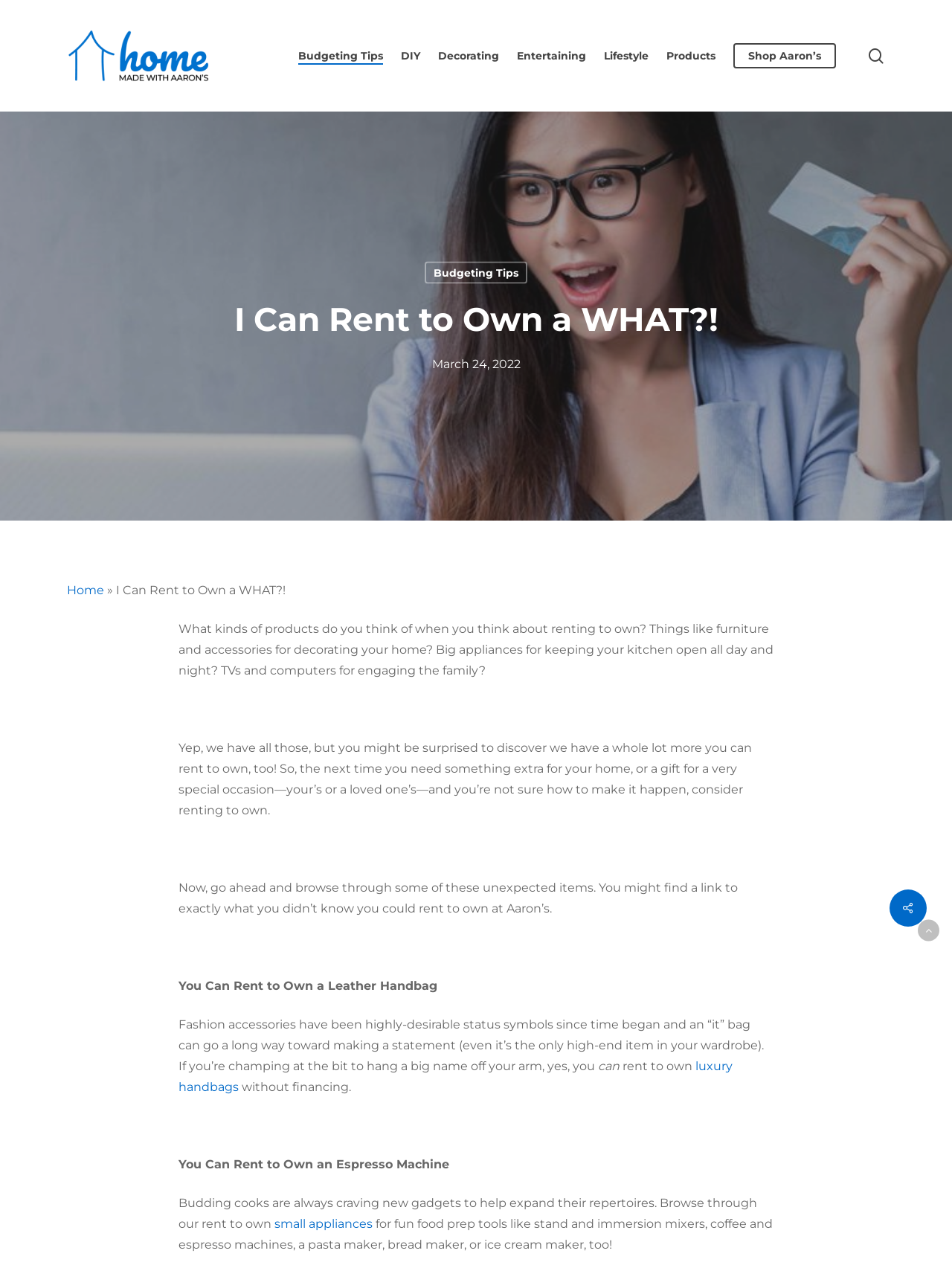What is one example of a luxury item that can be rented to own?
Analyze the image and provide a thorough answer to the question.

I found the answer by reading the StaticText element with the text 'You Can Rent to Own a Leather Handbag' which explicitly mentions a luxury item that can be rented to own.